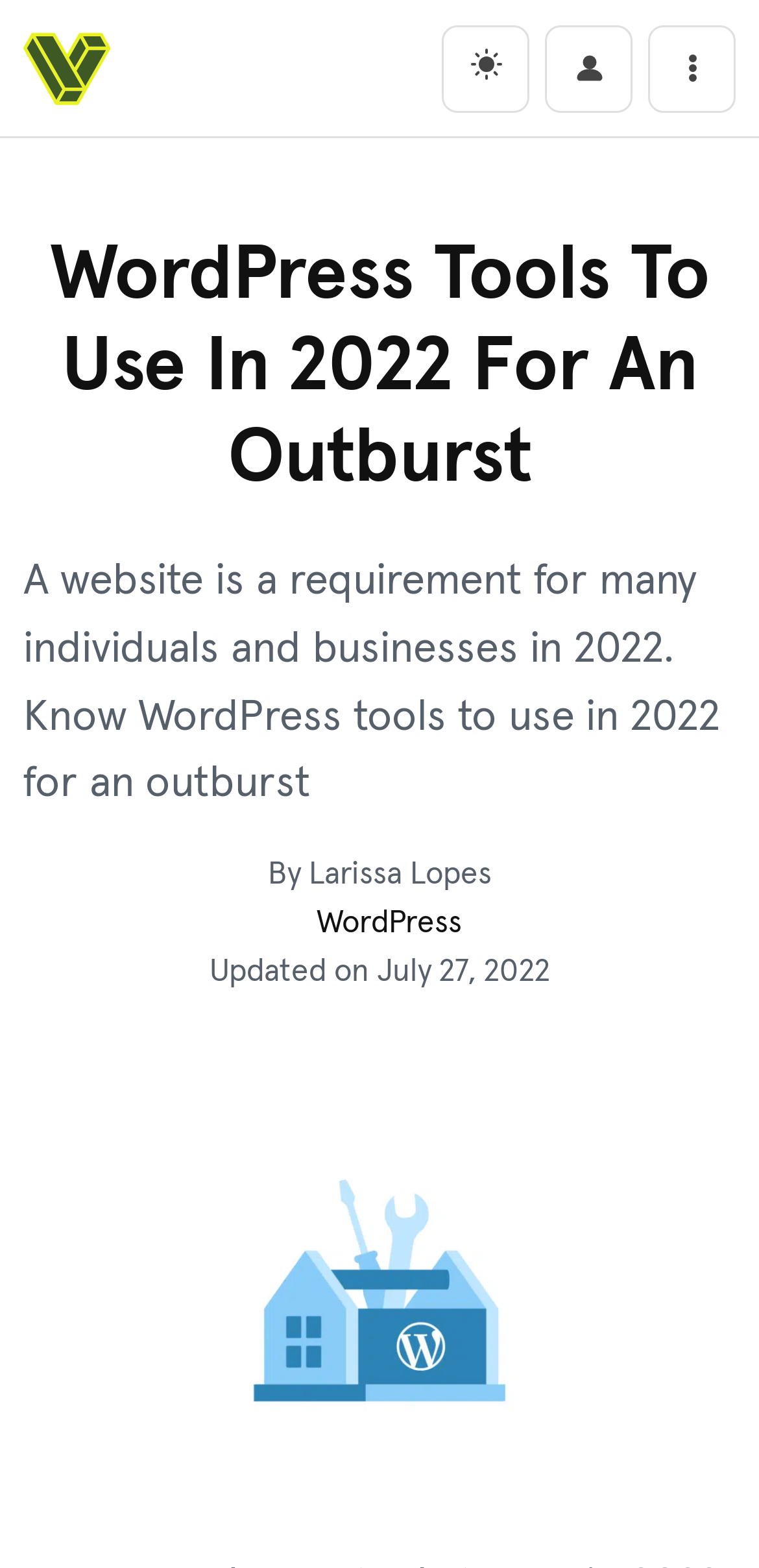What is the topic of this article?
Look at the image and provide a short answer using one word or a phrase.

WordPress tools